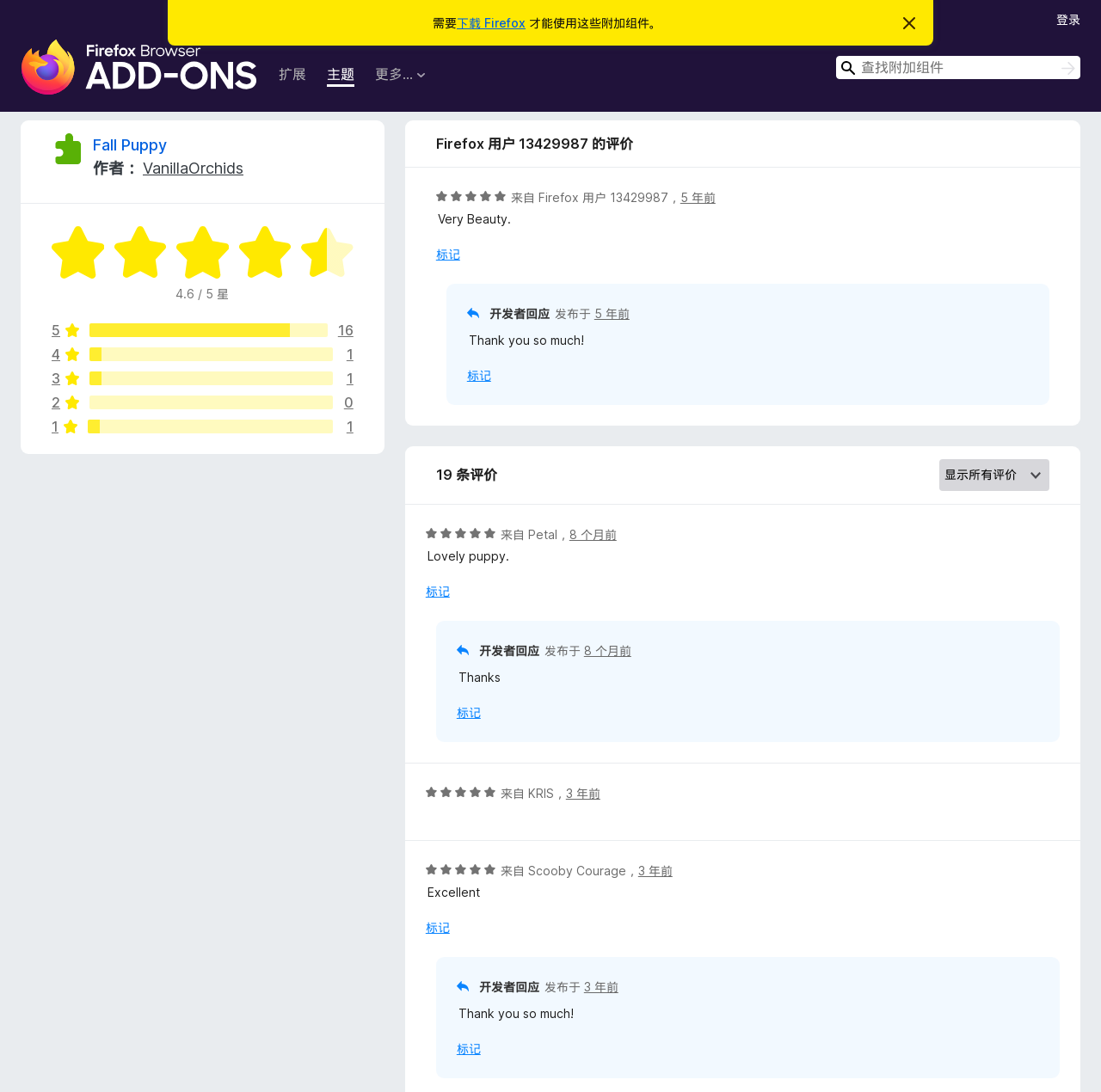Determine the bounding box coordinates for the UI element matching this description: "41".

[0.047, 0.318, 0.321, 0.331]